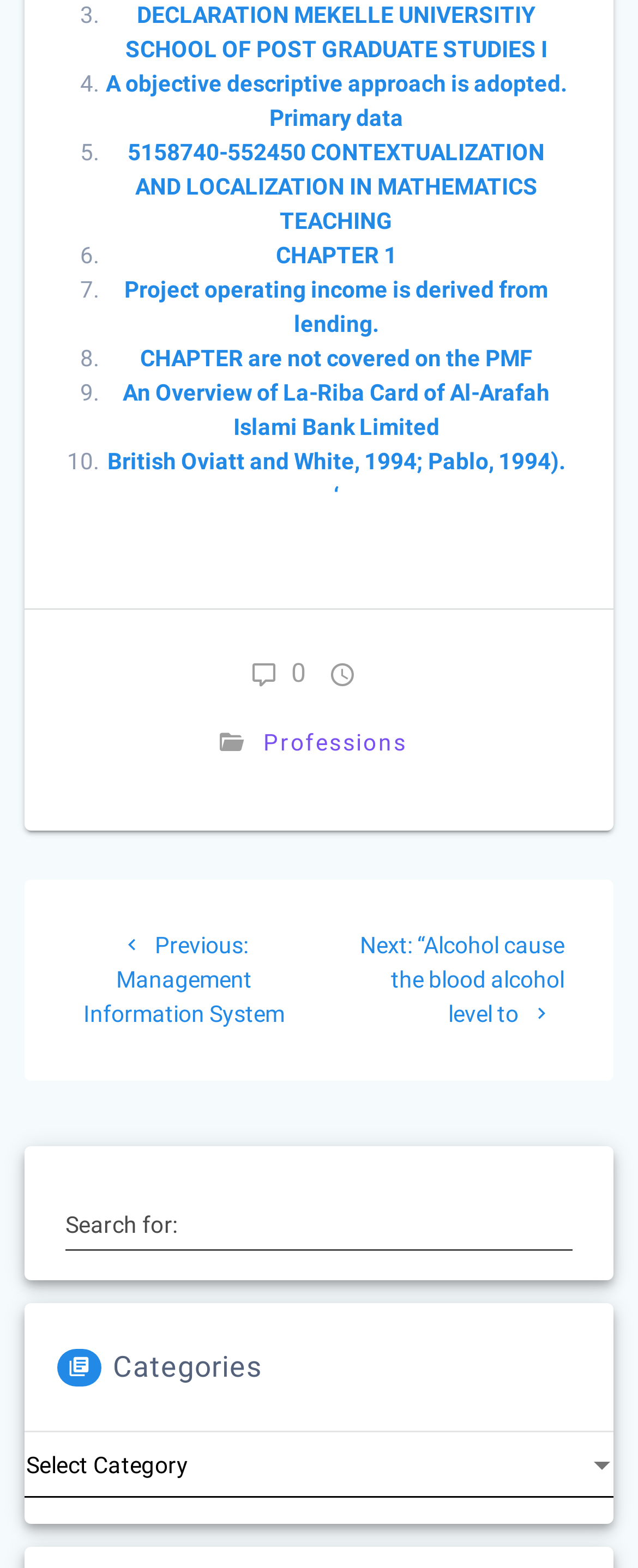Identify the bounding box coordinates for the region to click in order to carry out this instruction: "View 'CHAPTER 1'". Provide the coordinates using four float numbers between 0 and 1, formatted as [left, top, right, bottom].

[0.432, 0.155, 0.622, 0.171]